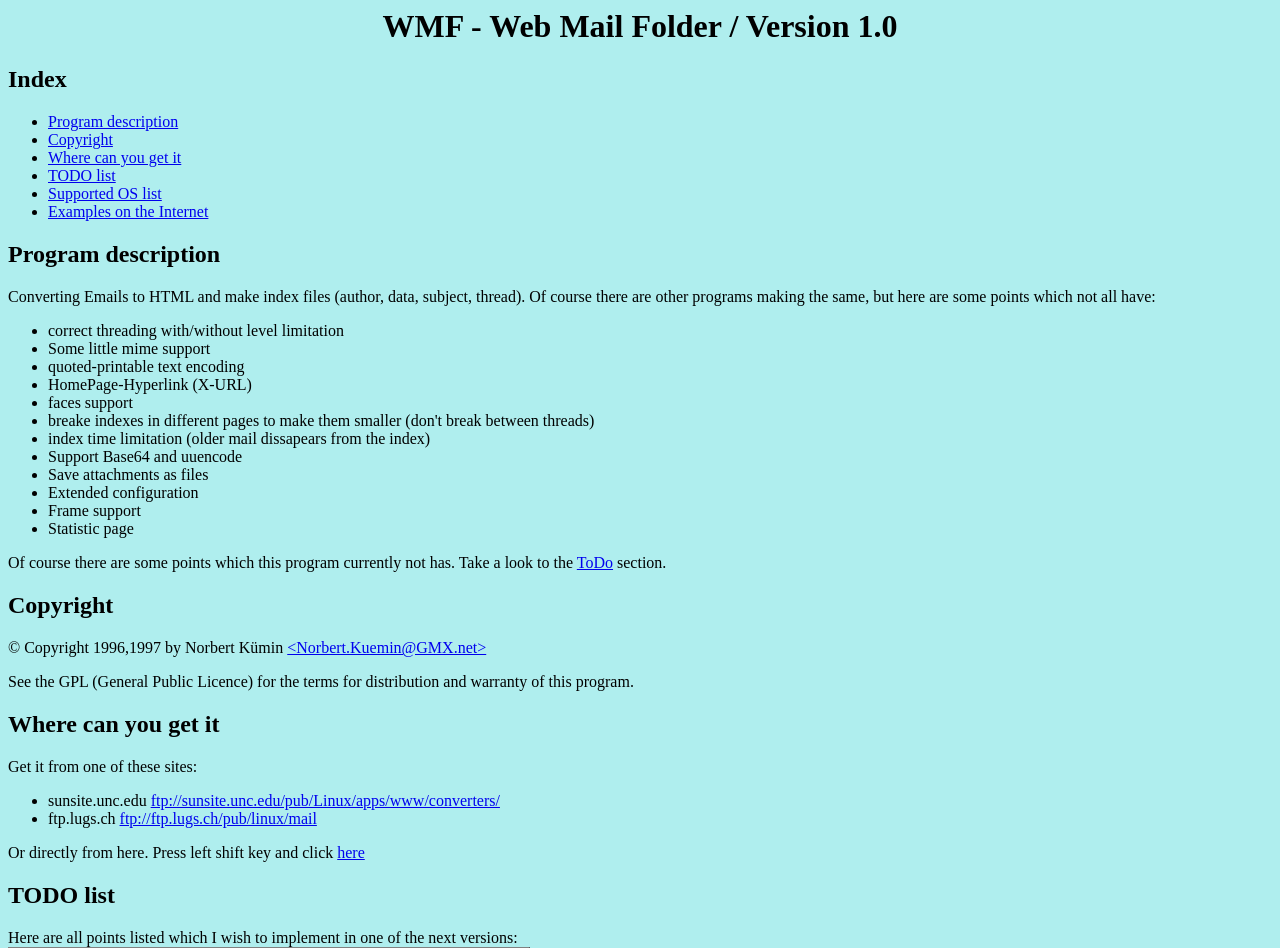Determine the bounding box coordinates of the clickable element to complete this instruction: "Check copyright information". Provide the coordinates in the format of four float numbers between 0 and 1, [left, top, right, bottom].

[0.038, 0.139, 0.088, 0.156]